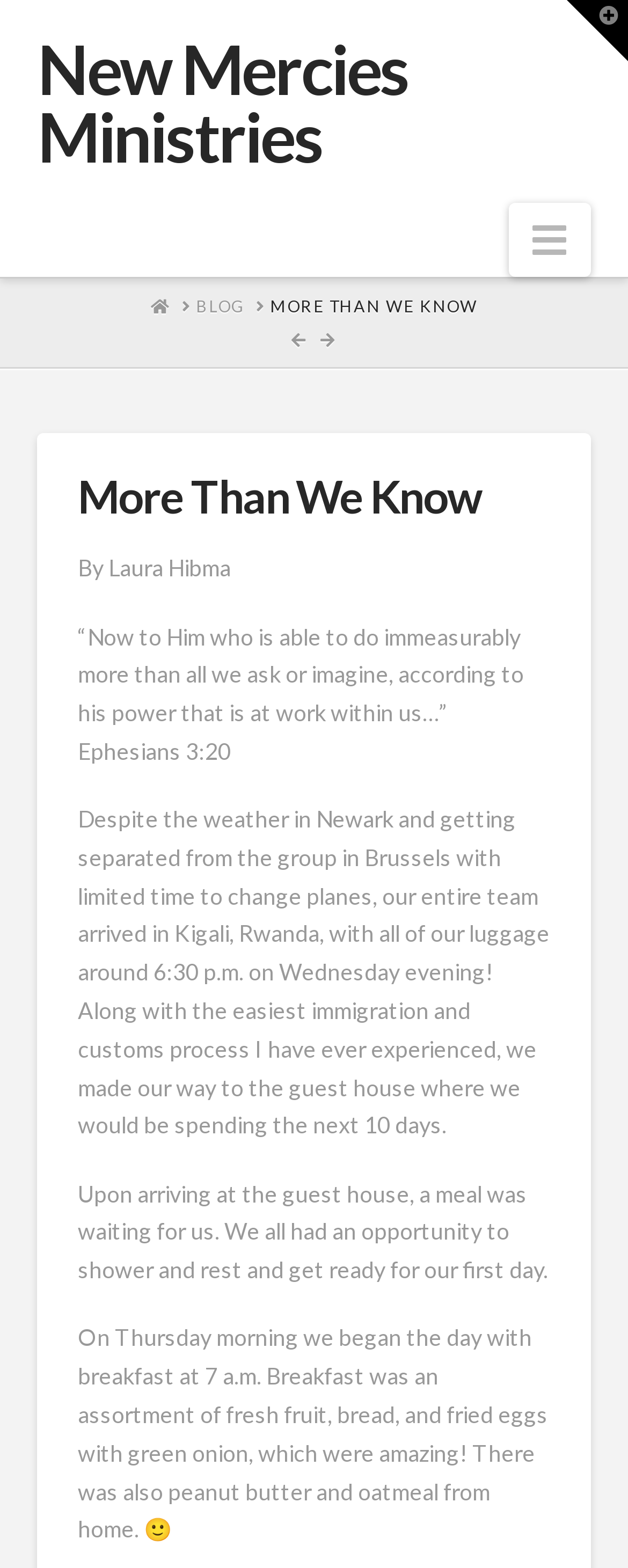Please answer the following question using a single word or phrase: 
What was served for breakfast on Thursday morning?

Fresh fruit, bread, and fried eggs